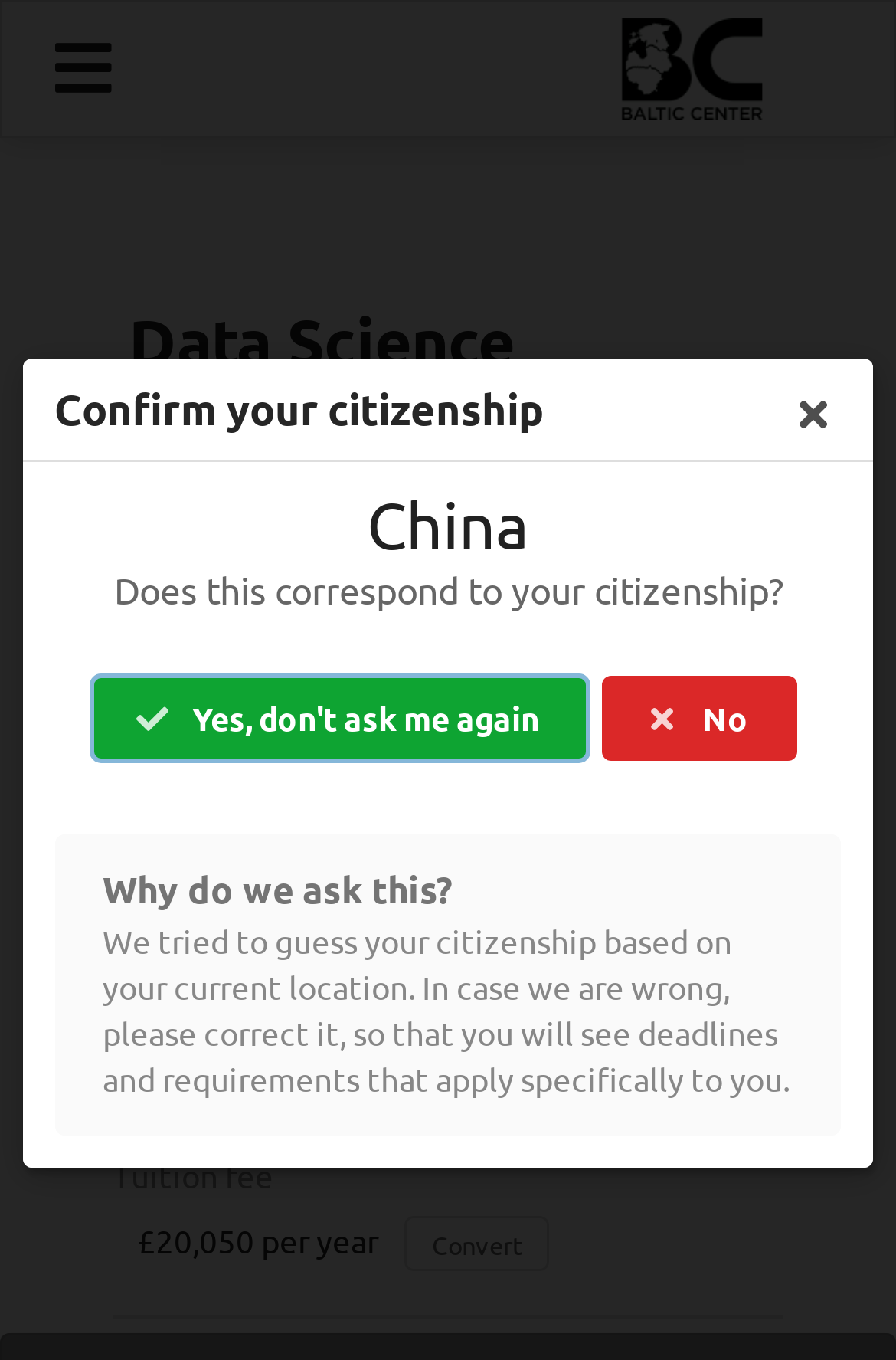What is the purpose of asking about citizenship?
Please answer the question with a detailed and comprehensive explanation.

I found the answer by reading the static text that says 'We tried to guess your citizenship based on your current location. In case we are wrong, please correct it, so that you will see deadlines and requirements that apply specifically to you'.